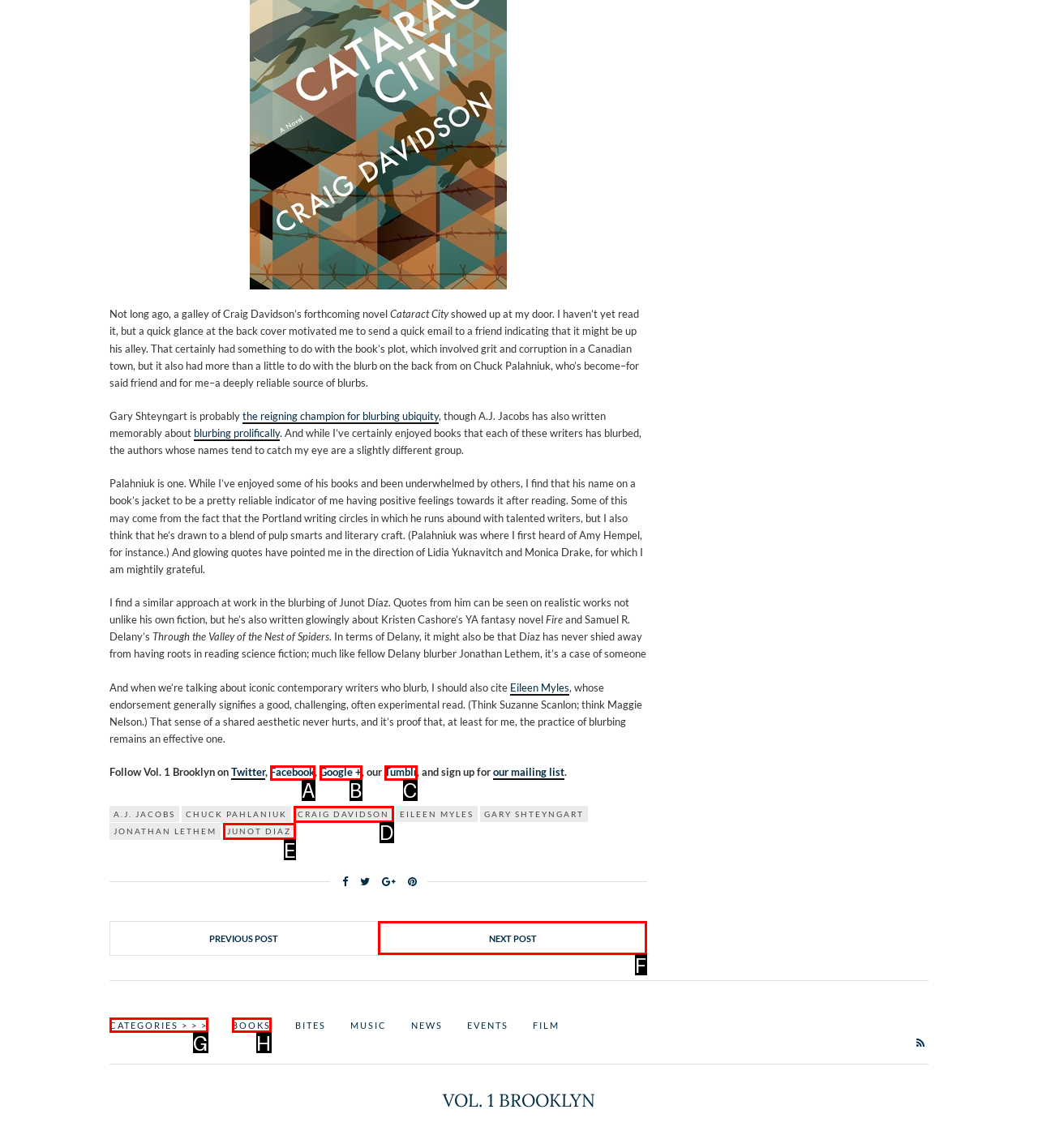Based on the description: Facebook
Select the letter of the corresponding UI element from the choices provided.

A